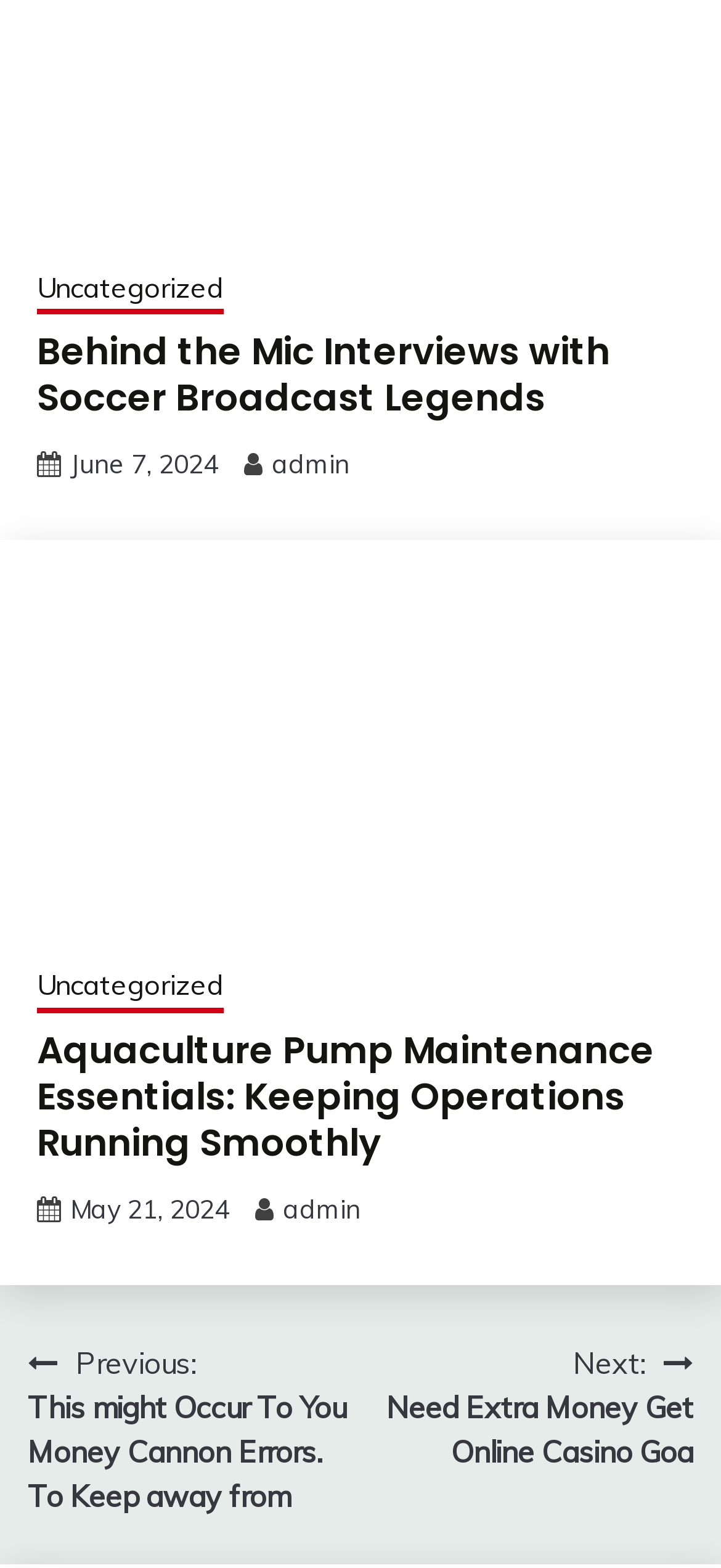Find the bounding box of the web element that fits this description: "Uncategorized".

[0.051, 0.171, 0.31, 0.201]